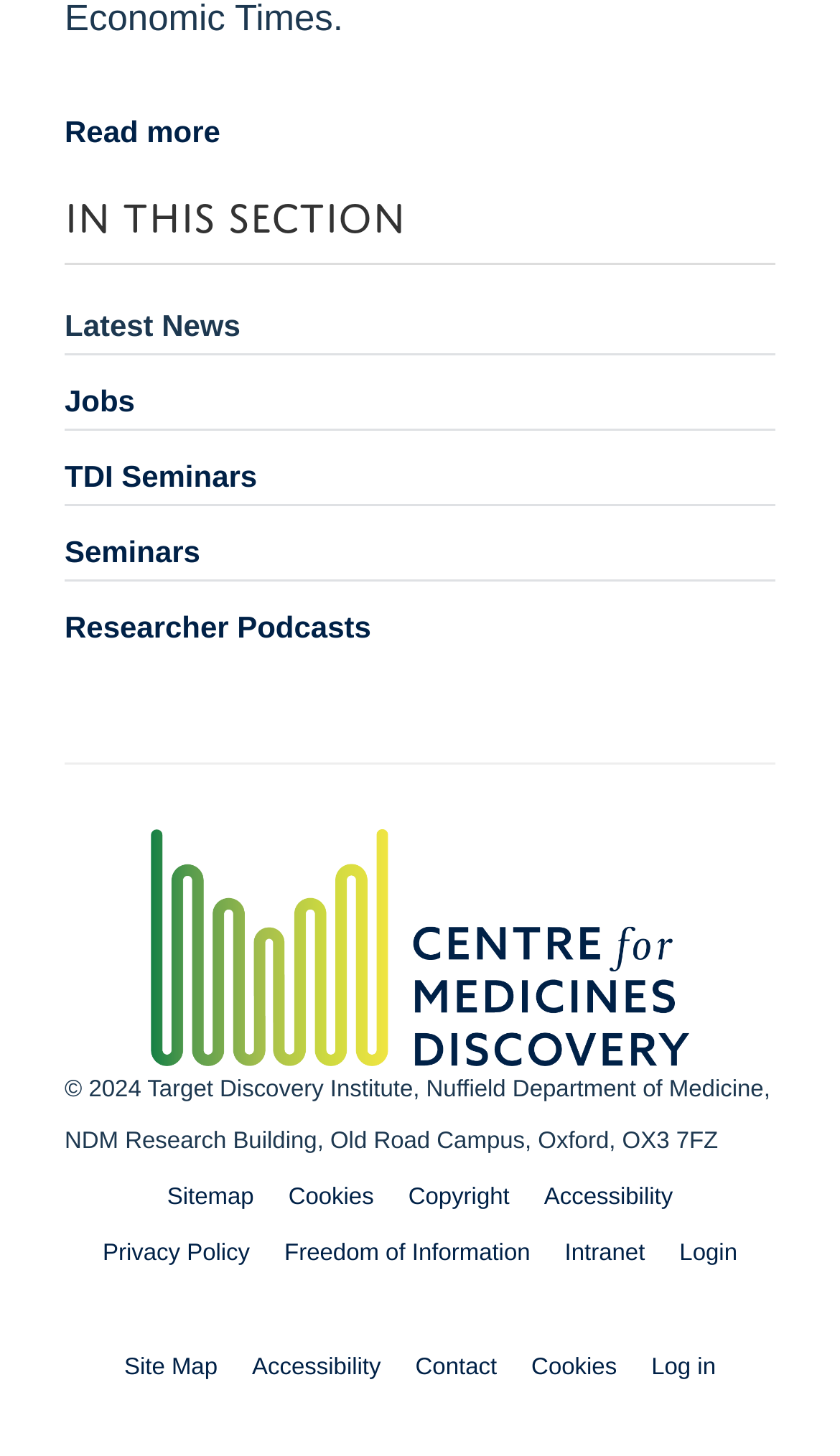Specify the bounding box coordinates (top-left x, top-left y, bottom-right x, bottom-right y) of the UI element in the screenshot that matches this description: Read more

[0.077, 0.079, 0.262, 0.102]